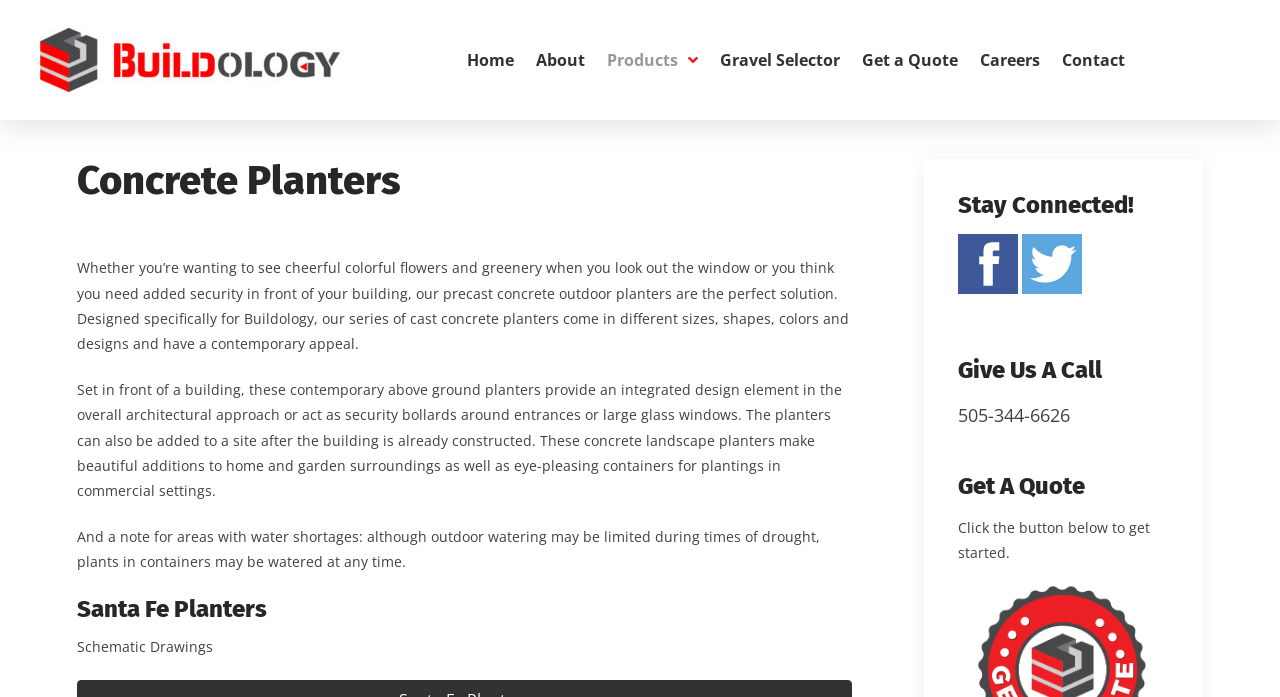How can the planters be used in areas with water shortages?
Based on the screenshot, provide a one-word or short-phrase response.

Watering is allowed